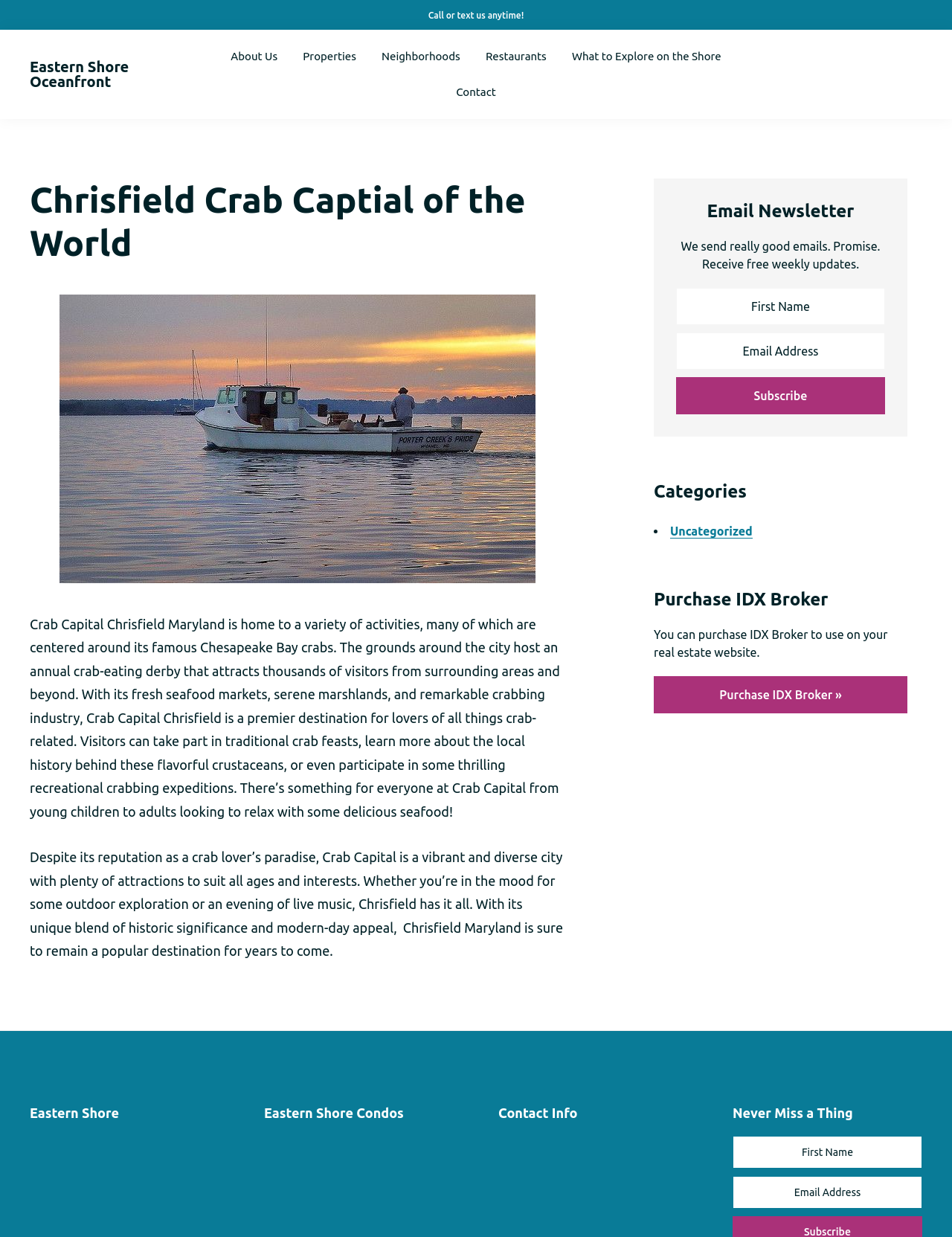Can you find the bounding box coordinates for the element that needs to be clicked to execute this instruction: "Contact us"? The coordinates should be given as four float numbers between 0 and 1, i.e., [left, top, right, bottom].

[0.467, 0.06, 0.533, 0.089]